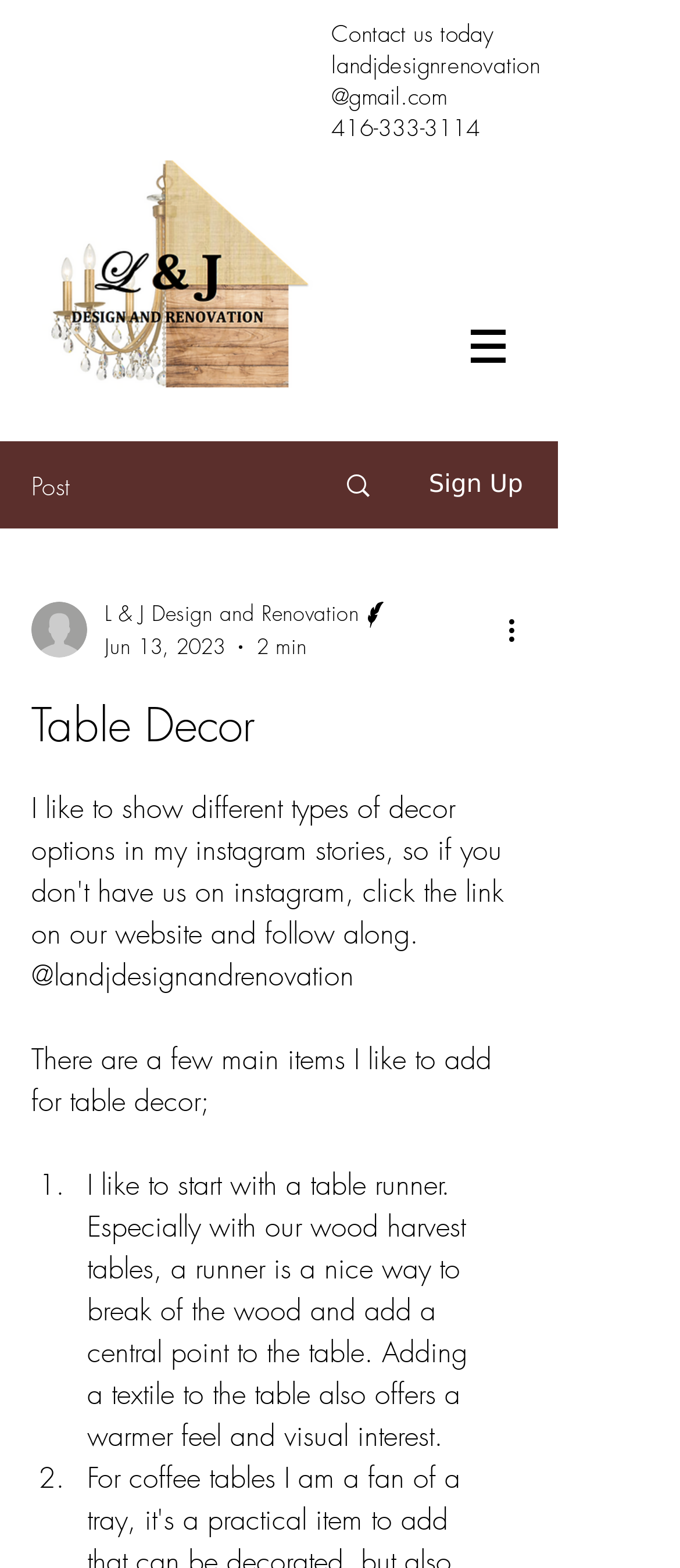Based on the image, please respond to the question with as much detail as possible:
What is the date of the writer's post?

The date of the writer's post can be found below the writer's picture and name, which is 'Jun 13, 2023'.